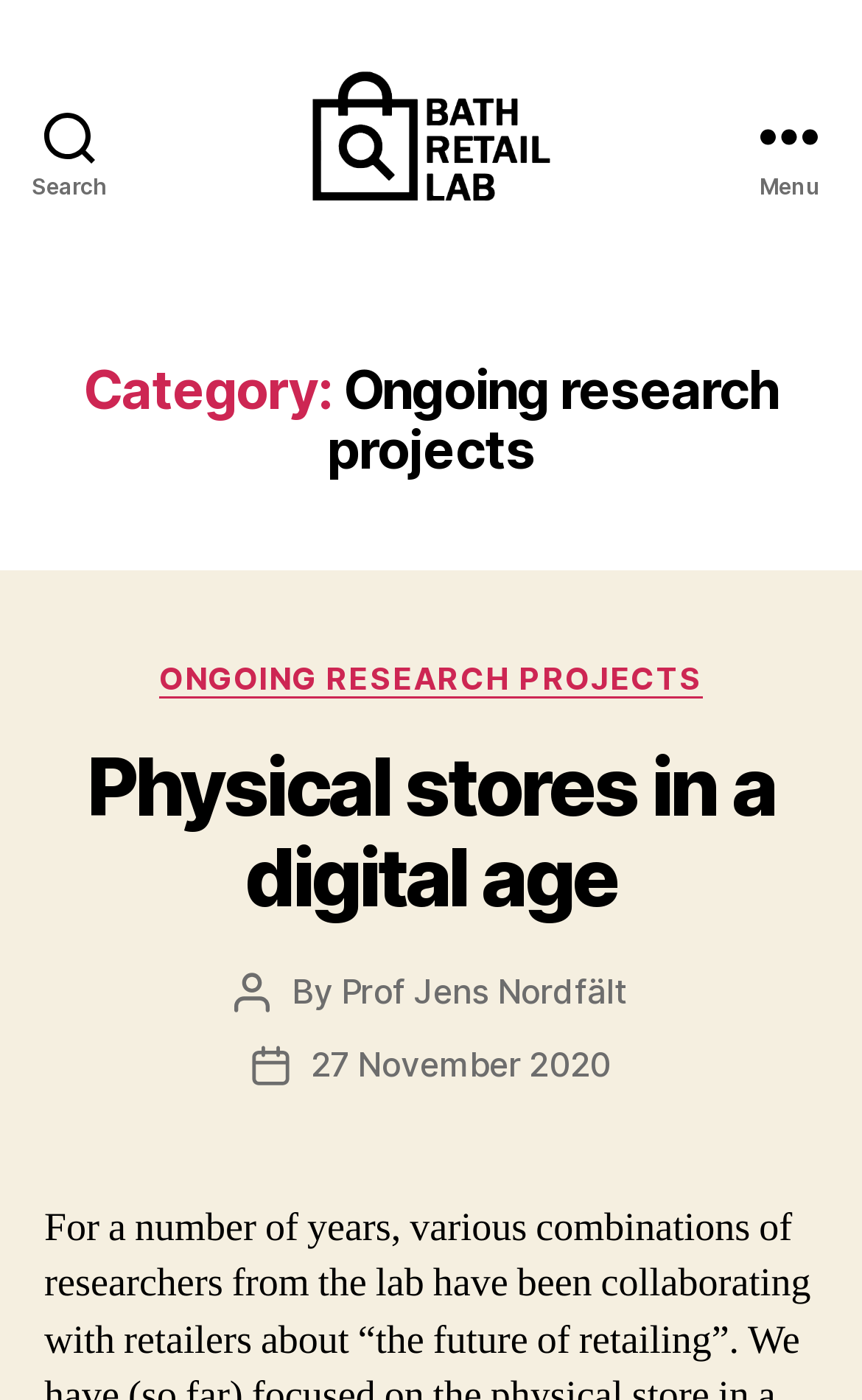Extract the bounding box coordinates for the UI element described as: "Prof Jens Nordfält".

[0.396, 0.693, 0.728, 0.723]